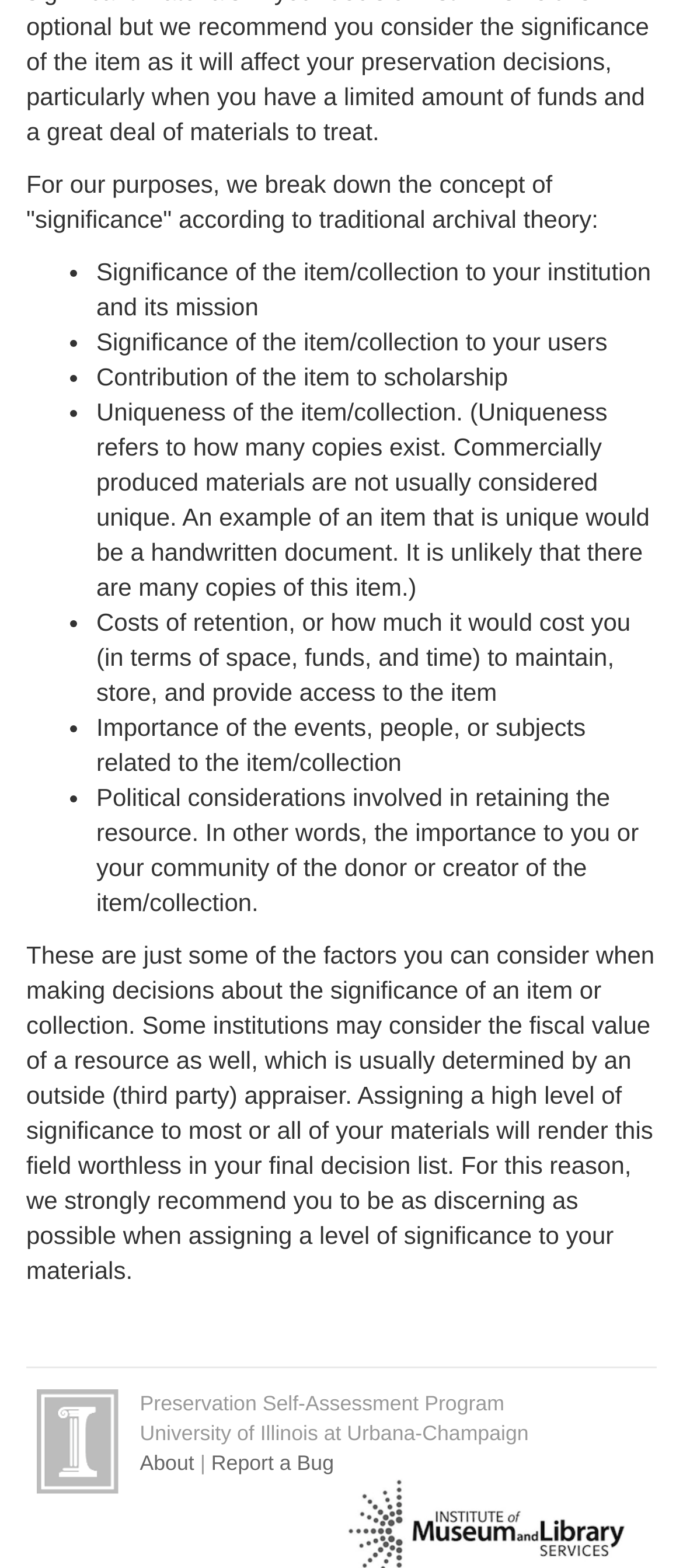Use a single word or phrase to answer the question:
What is the significance of an item or collection to an institution?

Mission